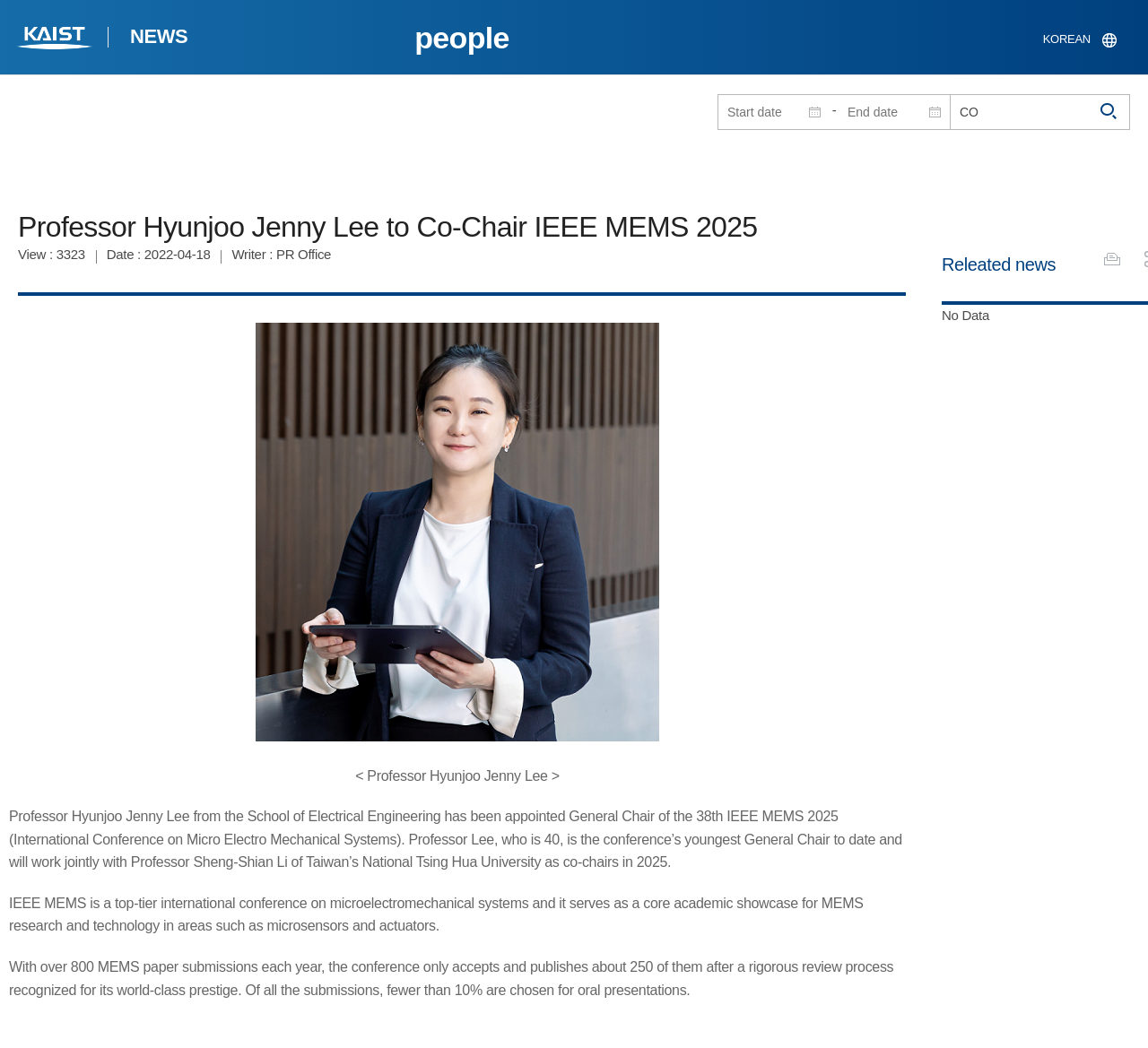Look at the image and answer the question in detail:
What is the topic of the news article?

The topic of the news article is related to IEEE MEMS 2025, which is an international conference on microelectromechanical systems. The article discusses Professor Hyunjoo Jenny Lee's appointment as General Chair of the conference.